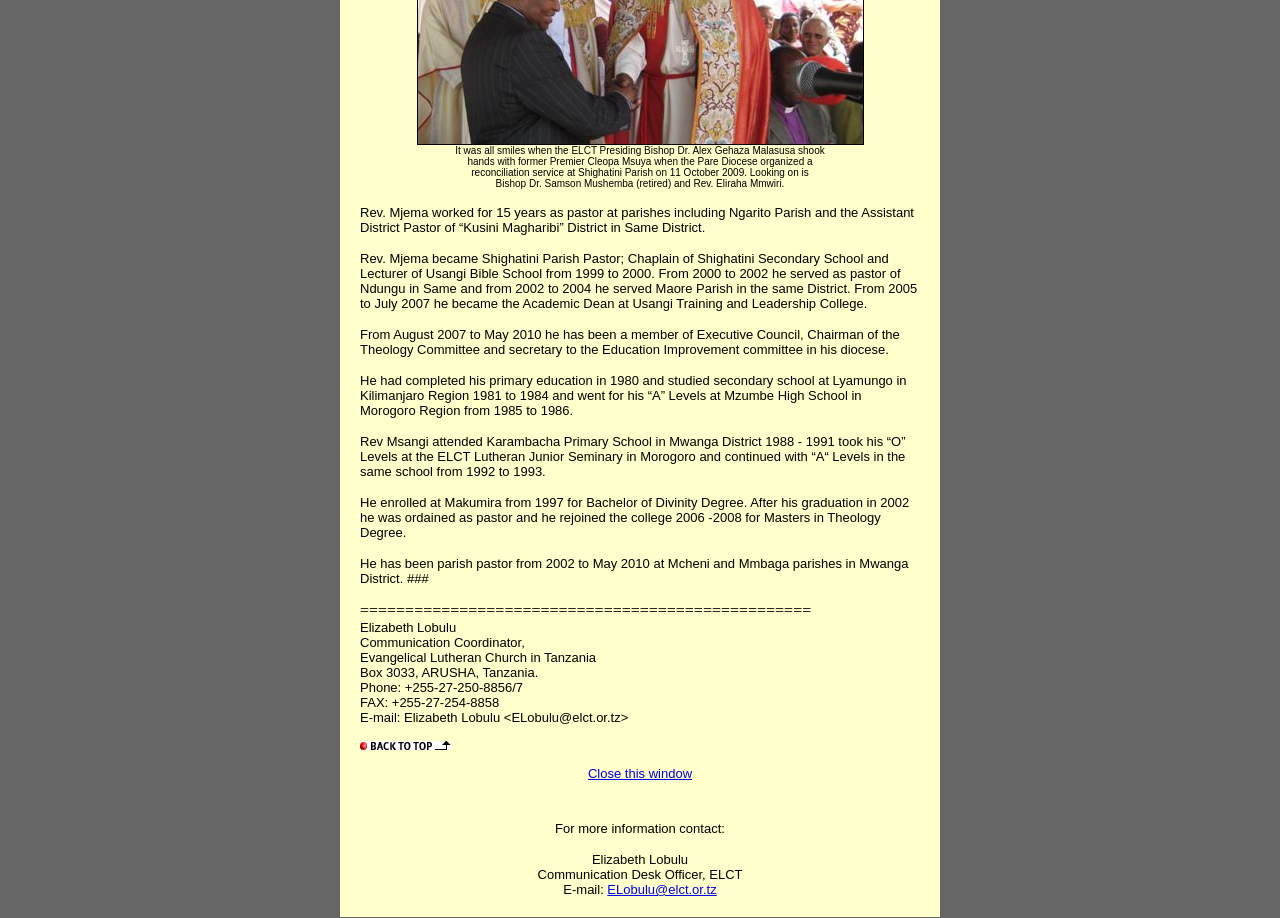Identify the bounding box for the UI element specified in this description: "ELobulu@elct.or.tz". The coordinates must be four float numbers between 0 and 1, formatted as [left, top, right, bottom].

[0.474, 0.961, 0.56, 0.977]